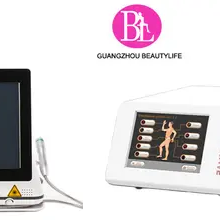What is the purpose of the control panel? Please answer the question using a single word or phrase based on the image.

Personalized treatment options